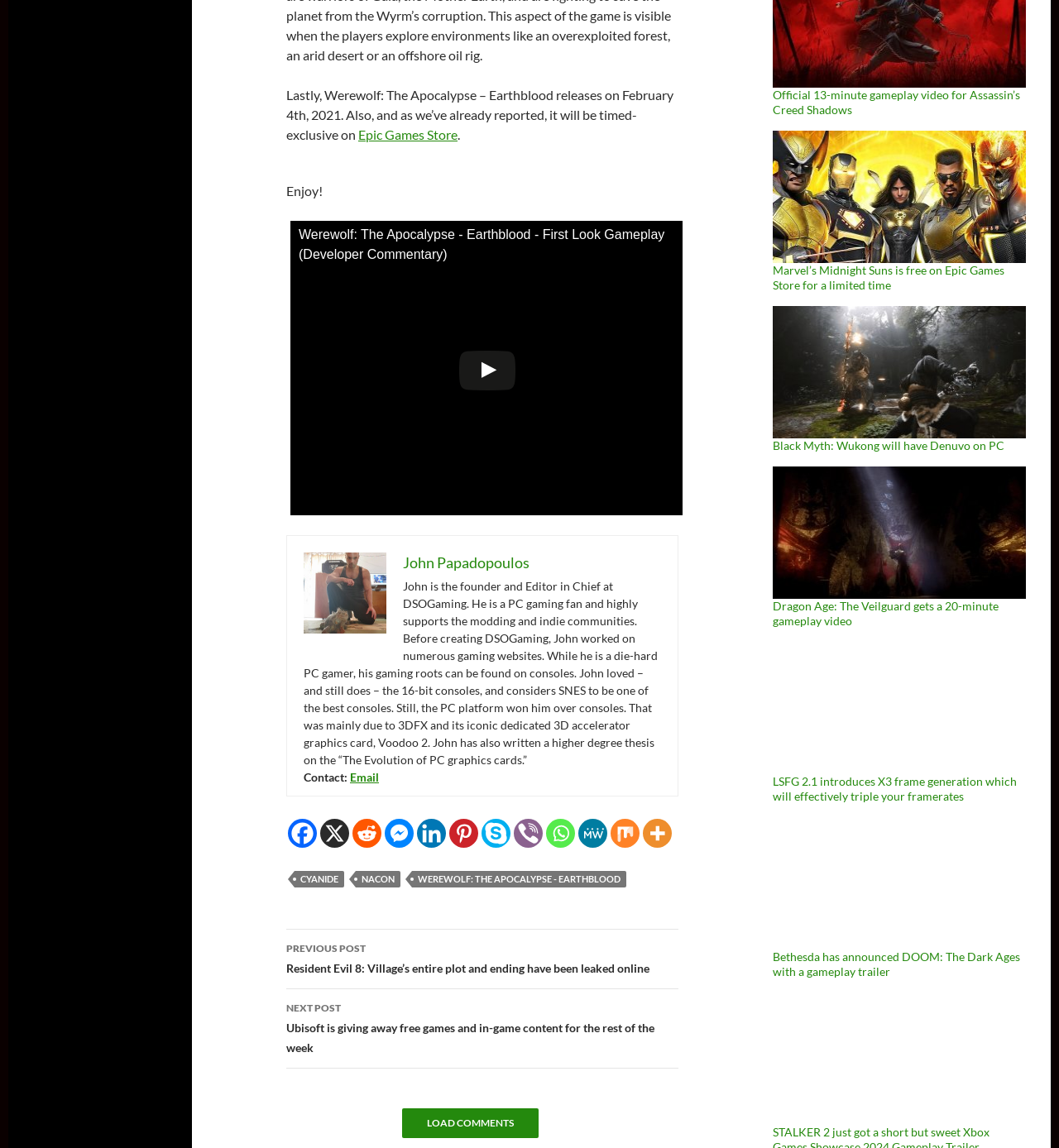Who is the founder of DSOGaming?
Using the information from the image, provide a comprehensive answer to the question.

The founder of DSOGaming is mentioned in the StaticText element that describes John Papadopoulos, which states 'John is the founder and Editor in Chief at DSOGaming.'